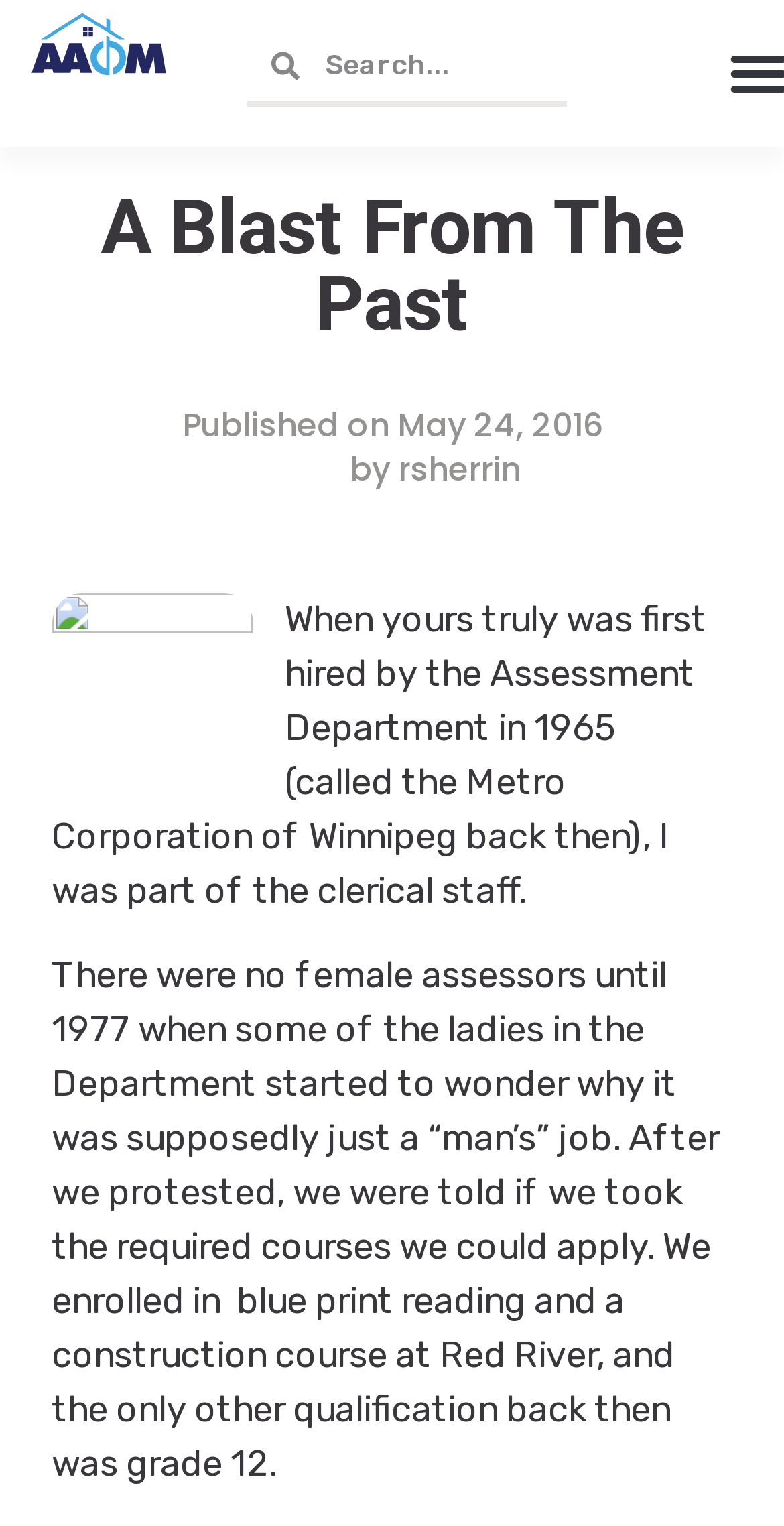Please provide a short answer using a single word or phrase for the question:
When was the article published?

May 24, 2016